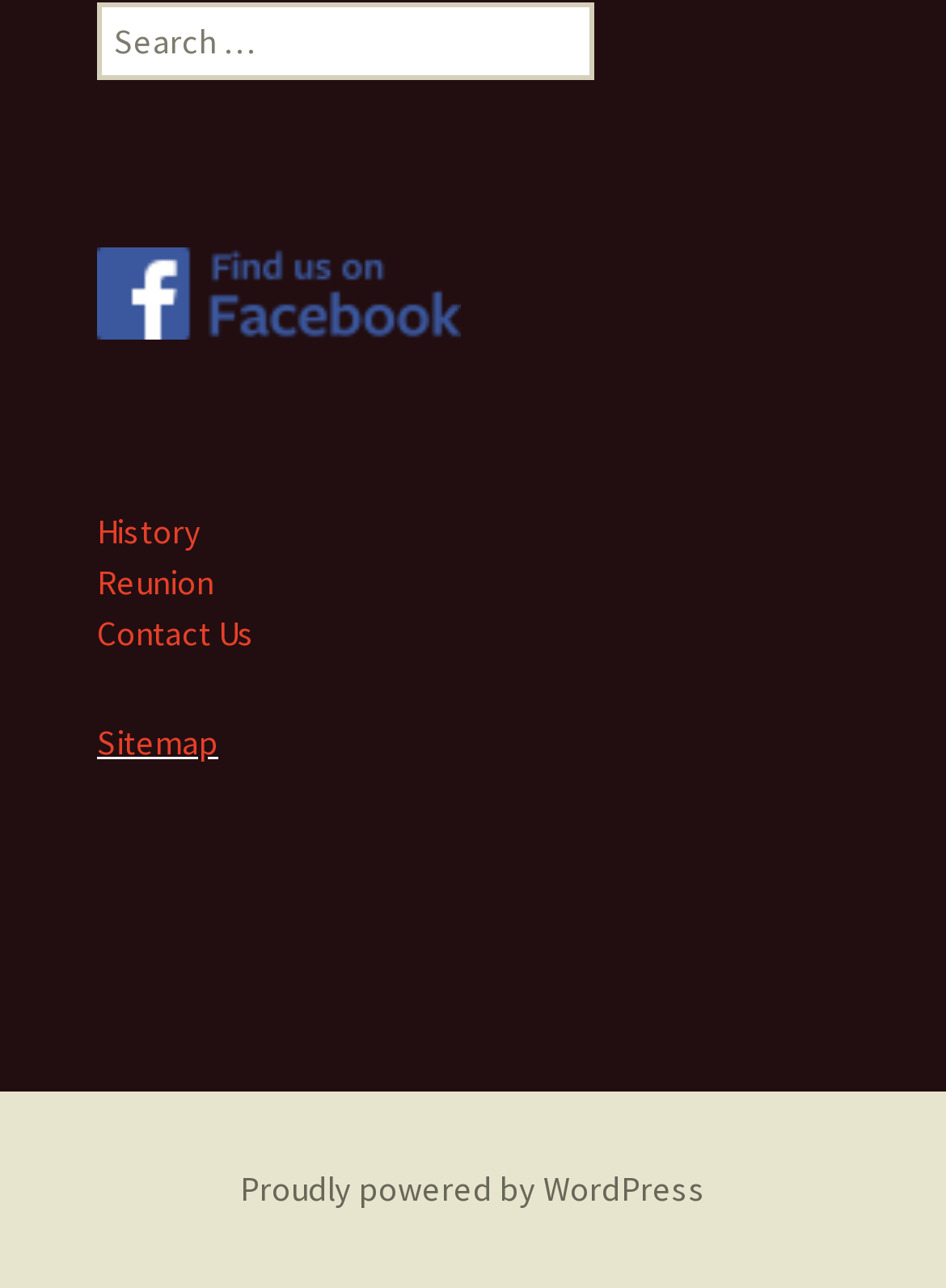Give a succinct answer to this question in a single word or phrase: 
What is the name of the content management system used?

WordPress